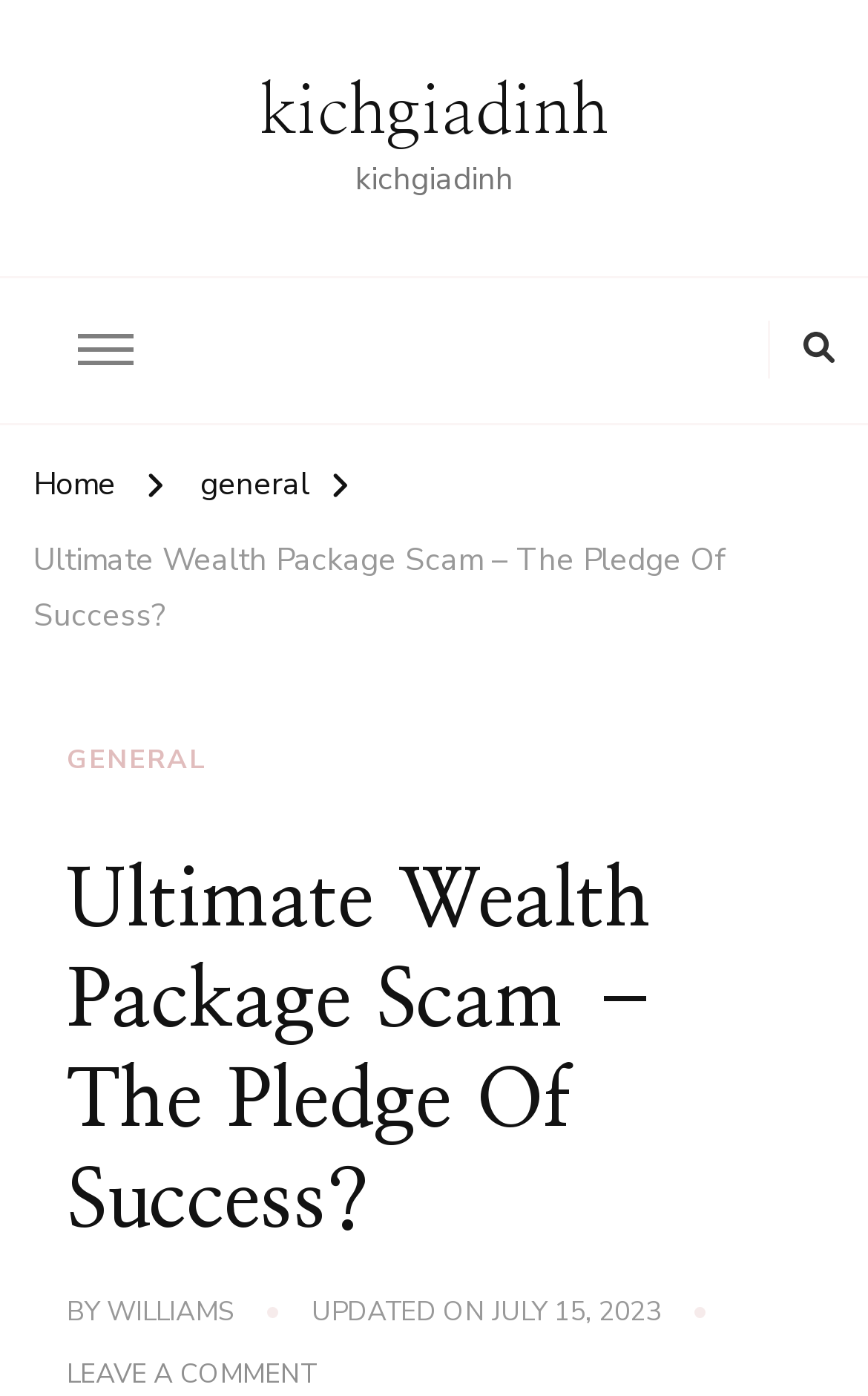Please answer the following query using a single word or phrase: 
What is the author of the article?

WILLIAMS